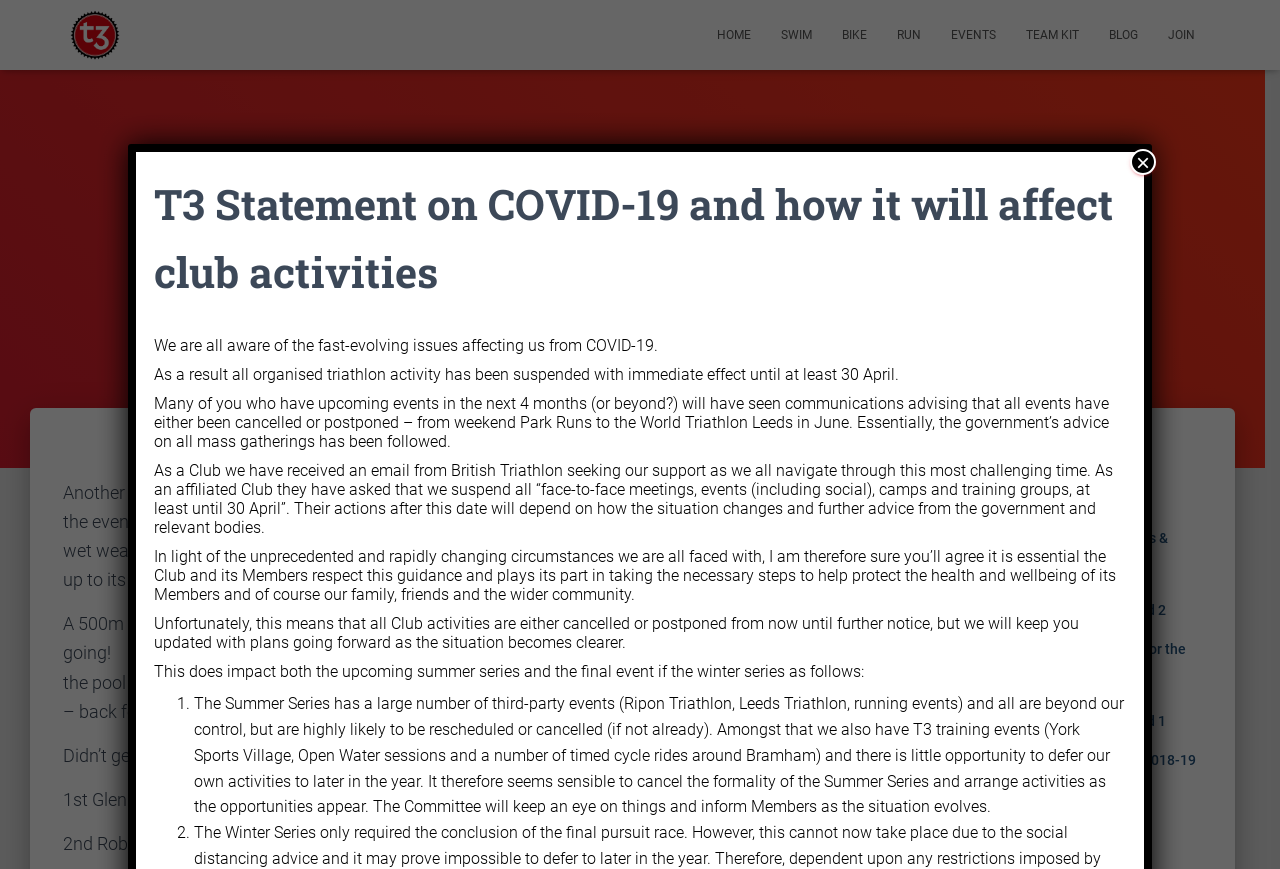Locate the UI element described by Winter’s Trail Running League 2018-19 and provide its bounding box coordinates. Use the format (top-left x, top-left y, bottom-right x, bottom-right y) with all values as floating point numbers between 0 and 1.

[0.742, 0.865, 0.934, 0.883]